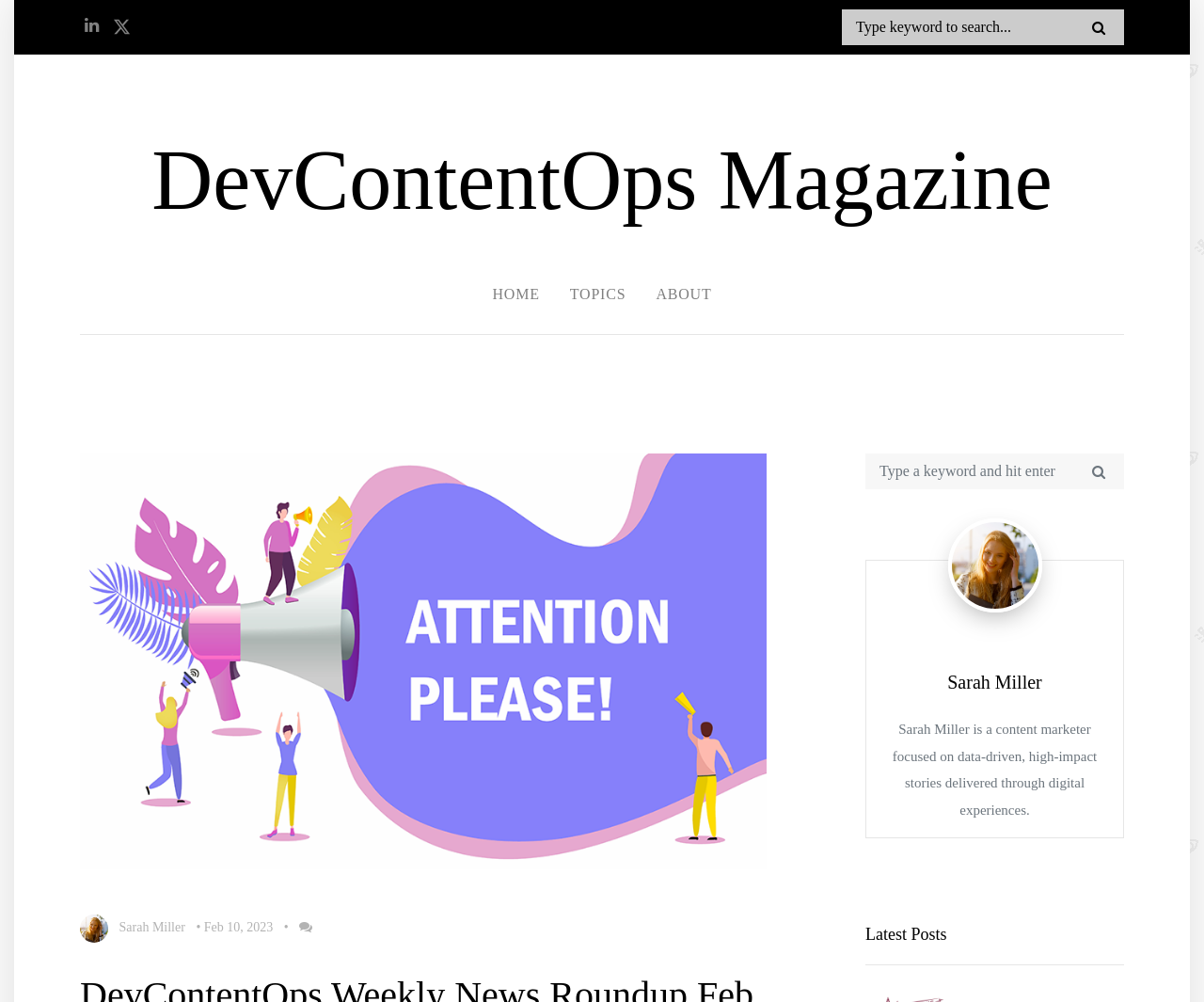Please provide a detailed answer to the question below by examining the image:
How many links are present in the top navigation bar?

The top navigation bar contains three links: 'HOME', 'TOPICS', and 'ABOUT'. These links are located at the top of the webpage and are used for navigation.